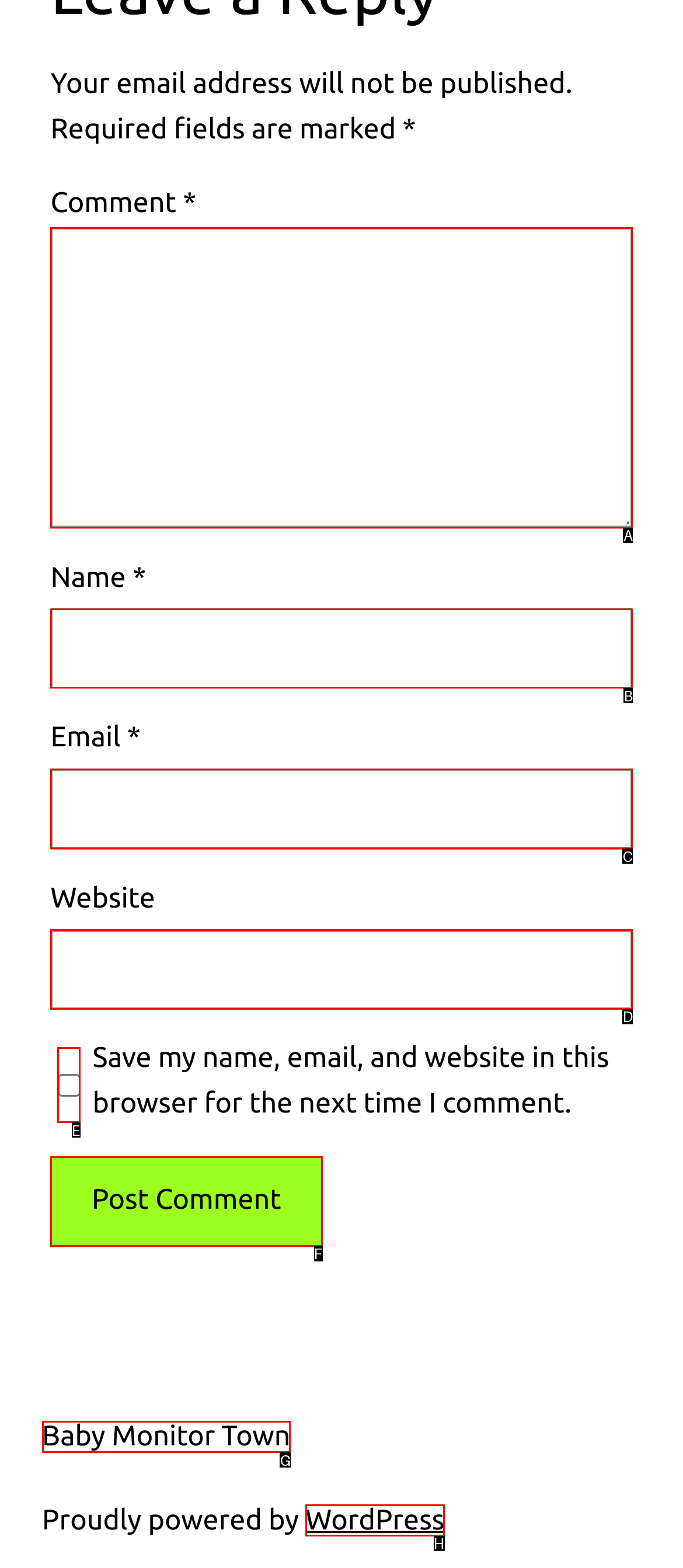Select the letter from the given choices that aligns best with the description: parent_node: Email * aria-describedby="email-notes" name="email". Reply with the specific letter only.

C